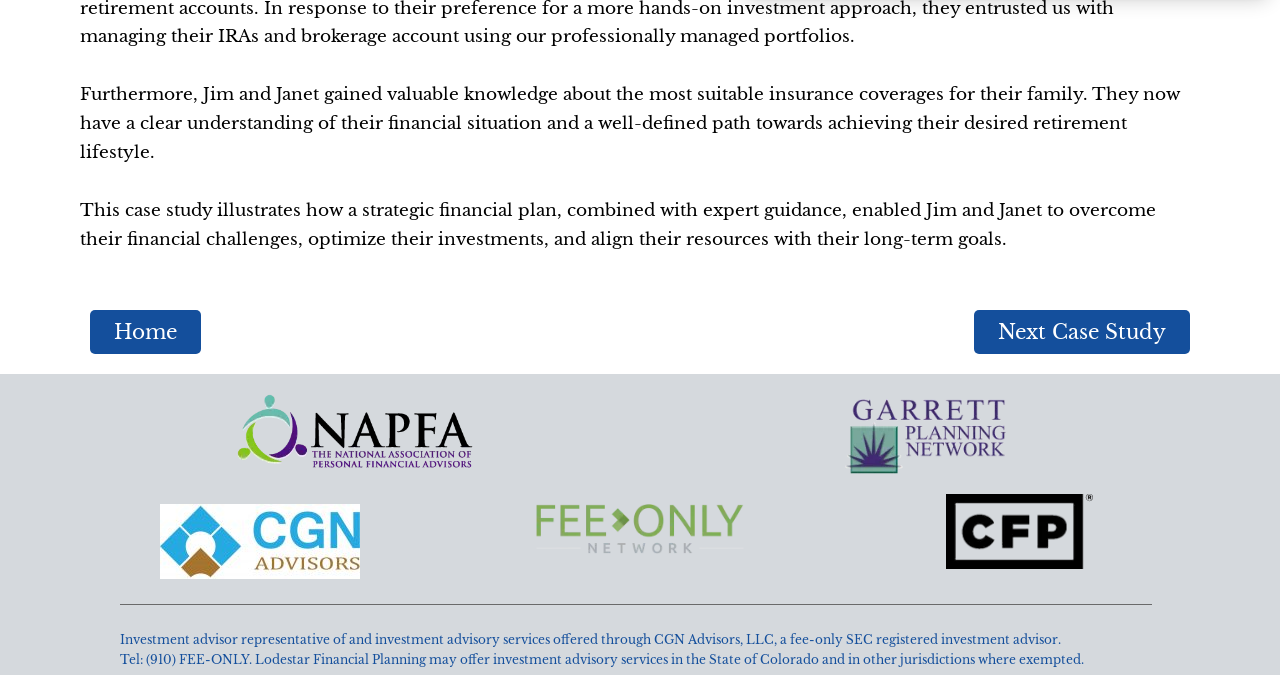Please answer the following question using a single word or phrase: What is the phone number mentioned in the footer?

(910) FEE-ONLY